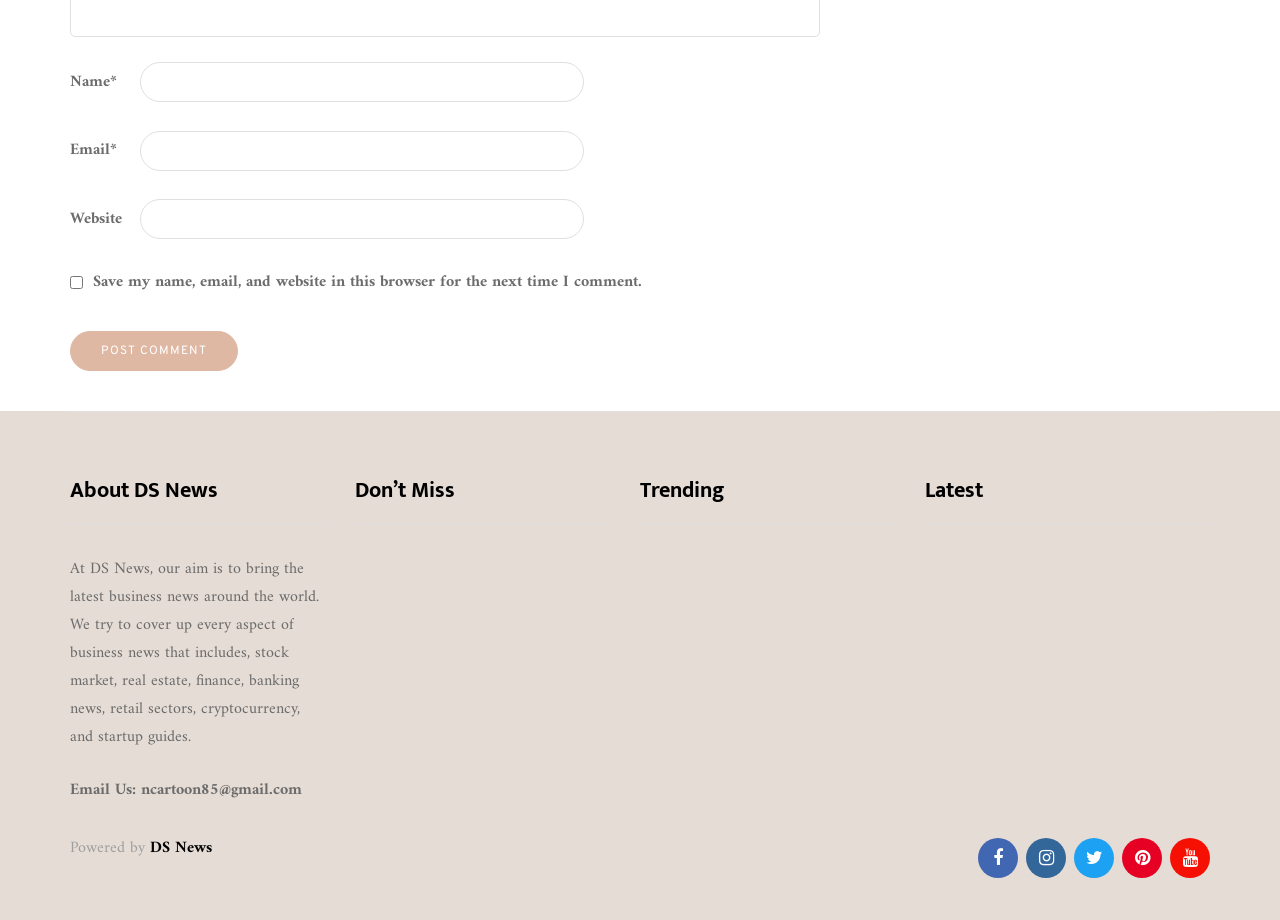Please identify the bounding box coordinates of the clickable area that will allow you to execute the instruction: "Click the 'FOOD' link".

[0.5, 0.712, 0.548, 0.735]